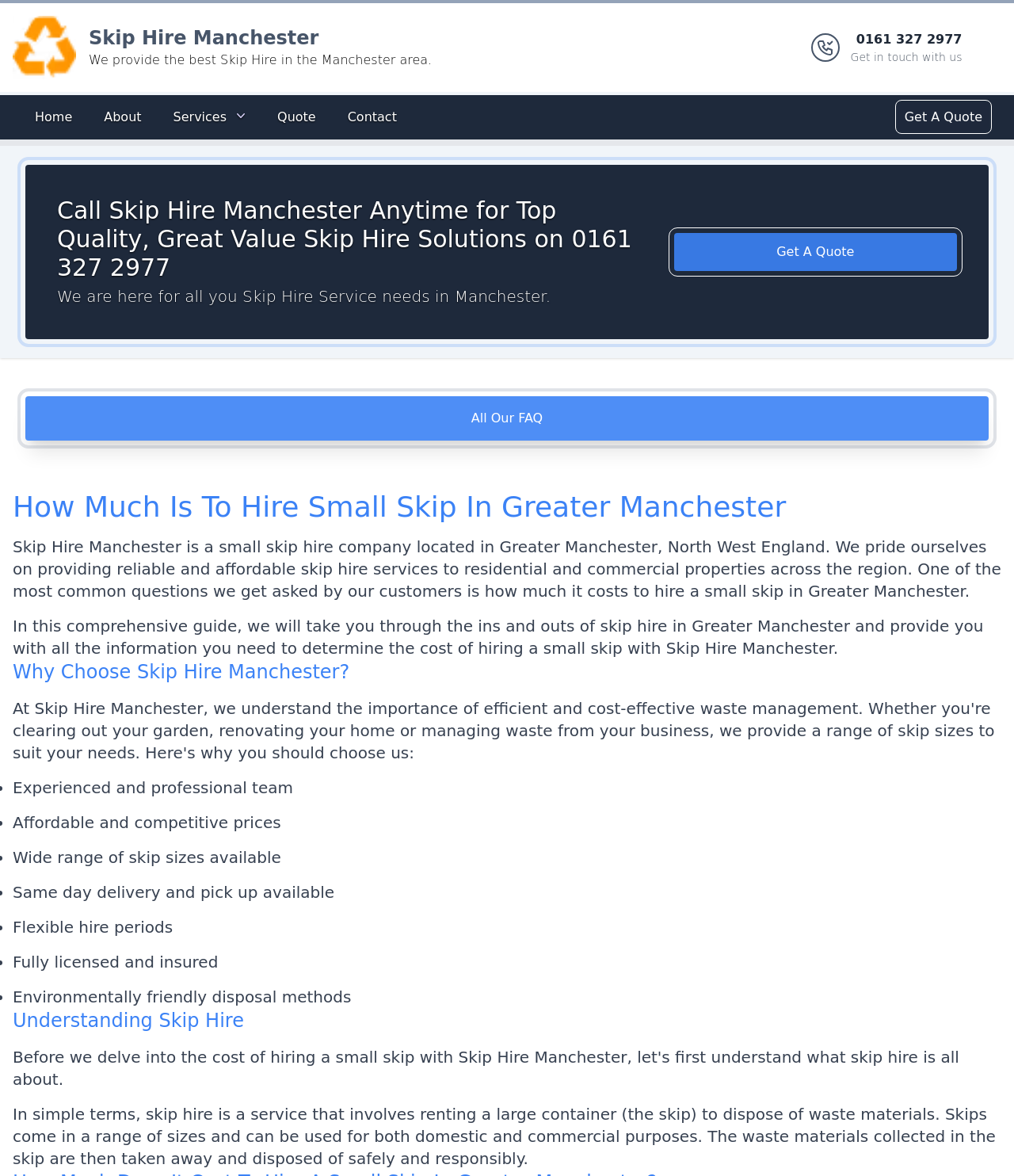Identify the bounding box of the HTML element described here: "Get A Quote". Provide the coordinates as four float numbers between 0 and 1: [left, top, right, bottom].

[0.886, 0.088, 0.975, 0.111]